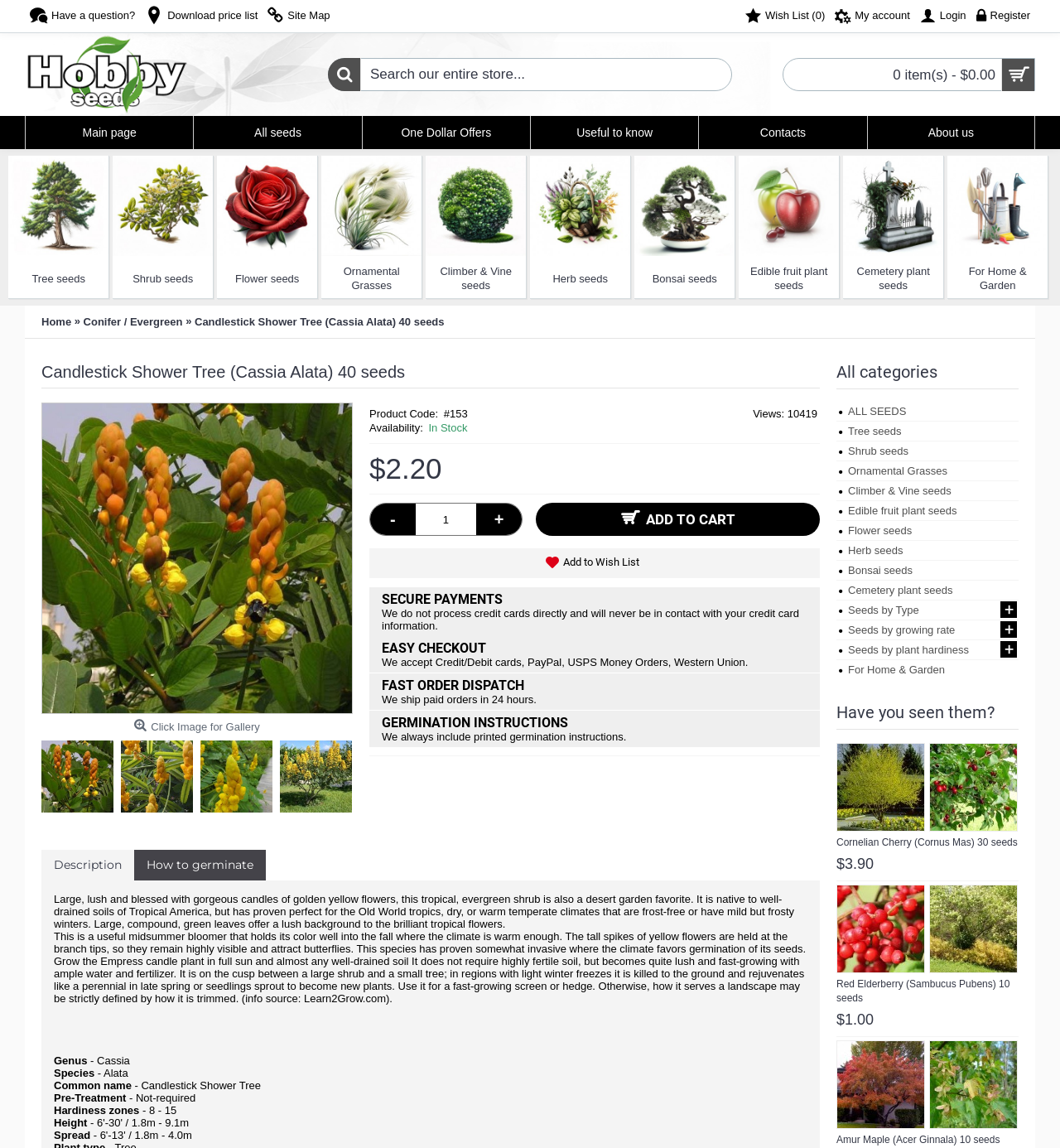Refer to the element description Useful to know and identify the corresponding bounding box in the screenshot. Format the coordinates as (top-left x, top-left y, bottom-right x, bottom-right y) with values in the range of 0 to 1.

[0.501, 0.101, 0.659, 0.13]